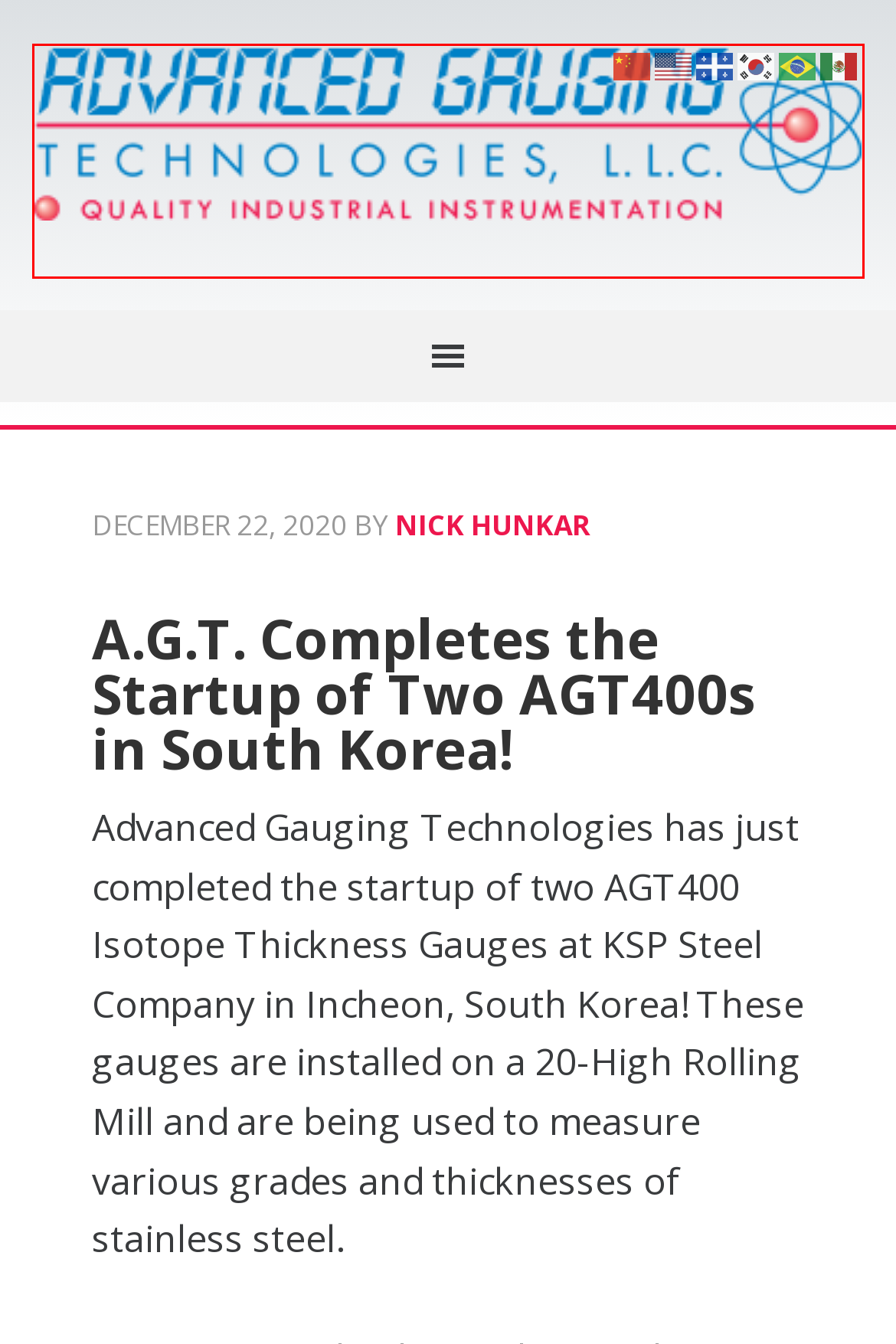Given a webpage screenshot featuring a red rectangle around a UI element, please determine the best description for the new webpage that appears after the element within the bounding box is clicked. The options are:
A. Service - Advanced Gauging Technologies
B. Parts Store - Advanced Gauging Technologies
C. Customers Only - Advanced Gauging Technologies
D. Request Quote - Advanced Gauging Technologies
E. Home - Advanced Gauging Technologies
F. Statistical Process Control – charts - Advanced Gauging Technologies
G. About Us - Advanced Gauging Technologies
H. Nick Hunkar - Advanced Gauging Technologies

E